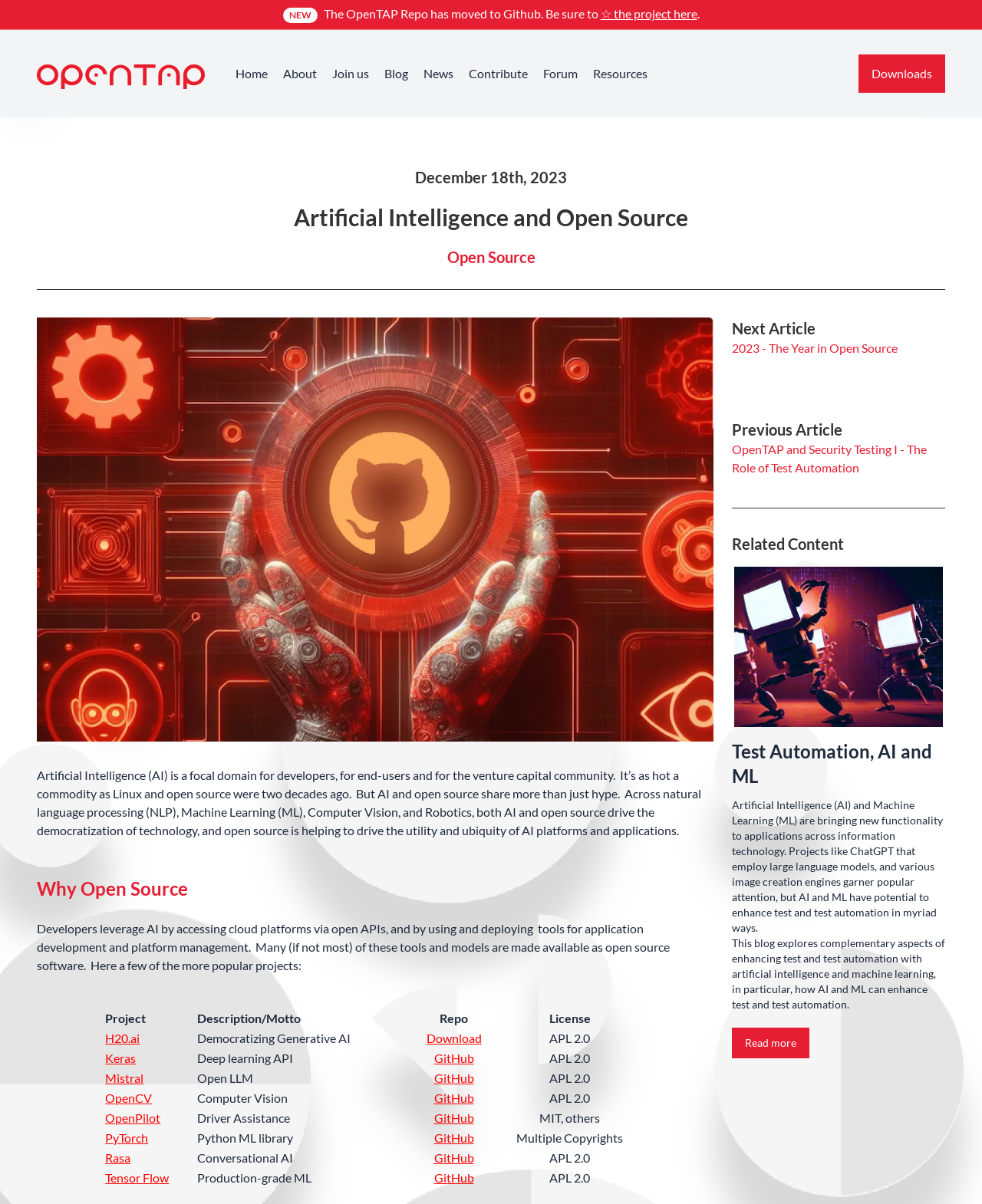Utilize the information from the image to answer the question in detail:
What is the motto of the H20.ai project?

I found the motto of the H20.ai project by looking at the table cell that corresponds to the 'Description/Motto' column and the row that corresponds to the 'H20.ai' project.